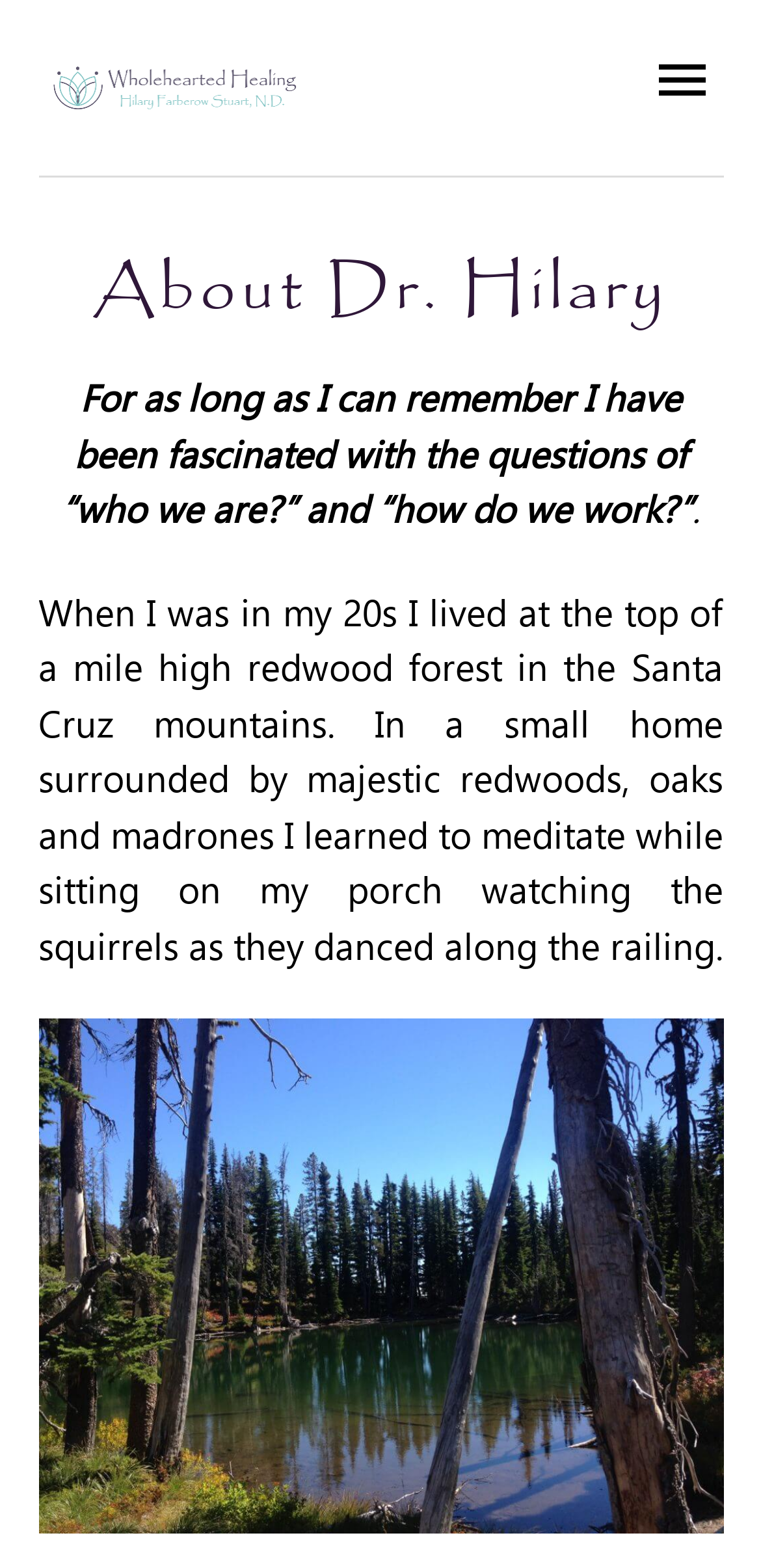Find the UI element described as: "Wholehearted Healing" and predict its bounding box coordinates. Ensure the coordinates are four float numbers between 0 and 1, [left, top, right, bottom].

[0.05, 0.025, 0.409, 0.087]